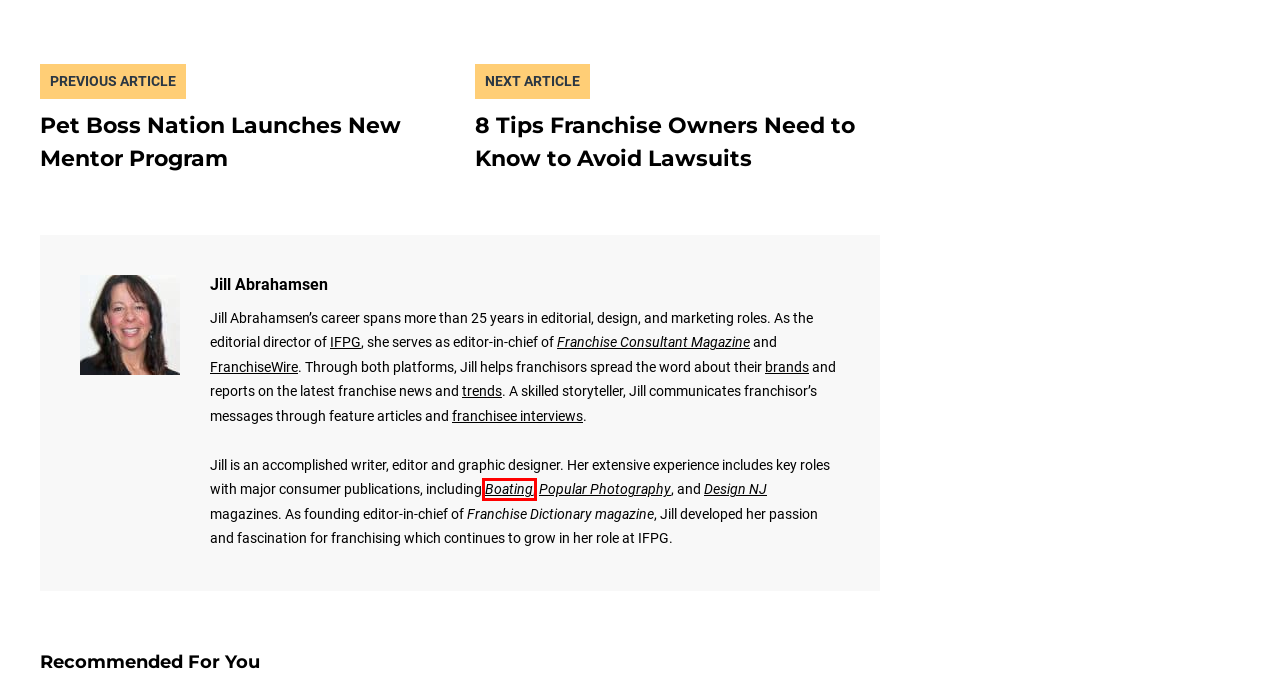You are presented with a screenshot of a webpage containing a red bounding box around a particular UI element. Select the best webpage description that matches the new webpage after clicking the element within the bounding box. Here are the candidates:
A. Boat Reviews, Boat Tests, Boating Tips and More | Boating Mag
B. Franchising's Power Players - FranchiseWire
C. IFPG Franchise Consultants and Franchise Brokers | Train to be a Franchise Consultant with IFPG
D. Expert Advice - Buying a Franchise - FranchiseWire
E. Popular Photography: Techniques and How-Tos, Camera Reviews
F. Franchising News - FranchiseWire
G. Franchise Books That Inspire - Franchise Industry News
H. Top Franchisees - FranchiseWire

A